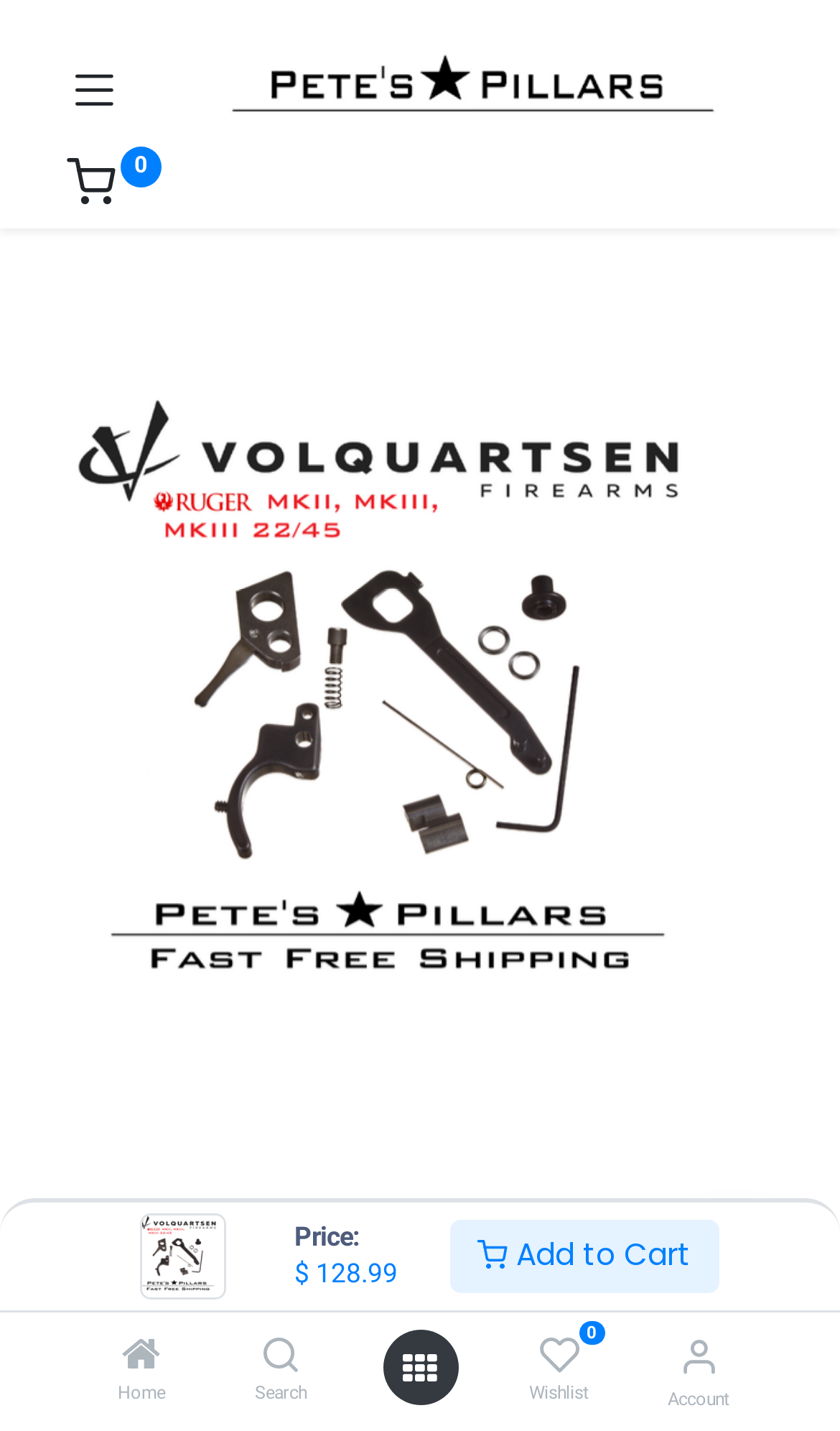Please provide a detailed answer to the question below based on the screenshot: 
What is the function of the button with the '' icon?

The button with the '' icon is located below the product image and has the text 'Add to Cart' next to it, indicating that its function is to add the product to the shopping cart.